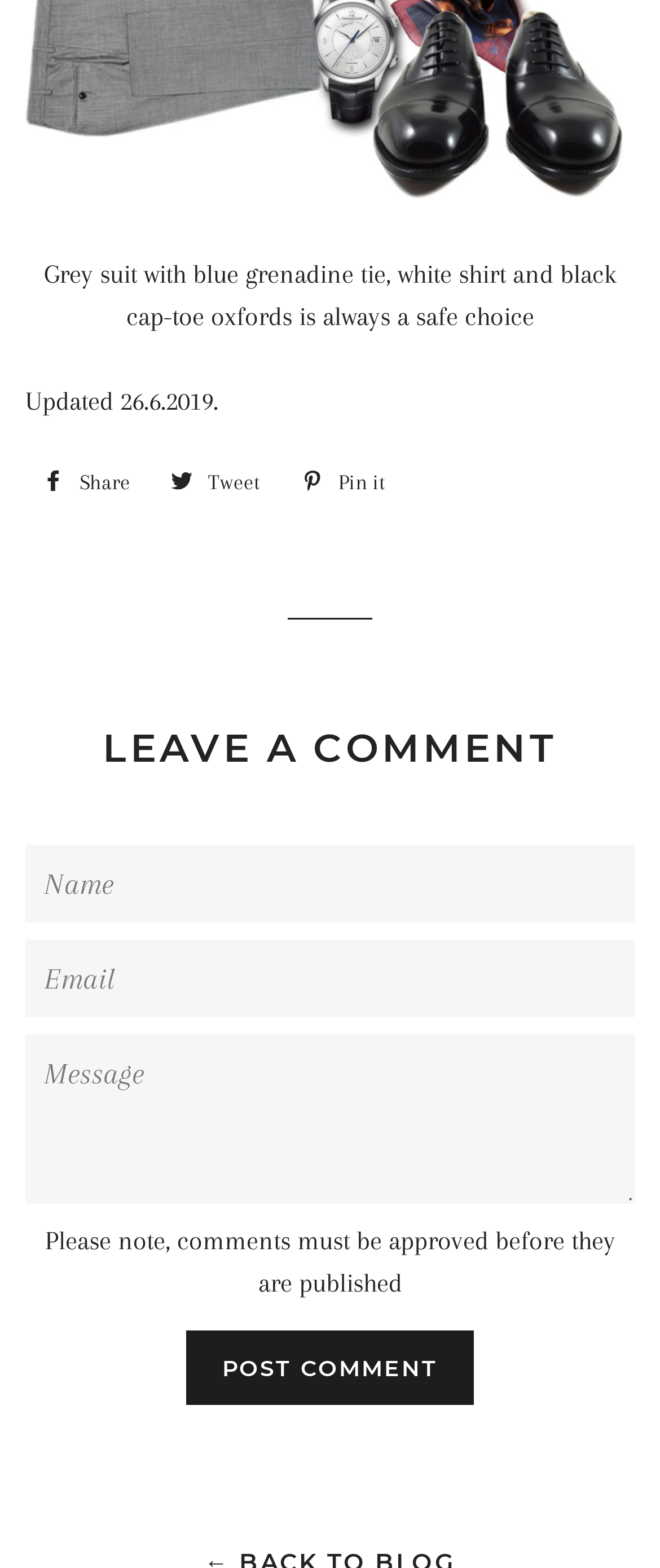Respond with a single word or phrase to the following question:
What is required to leave a comment?

Name, Email, Message